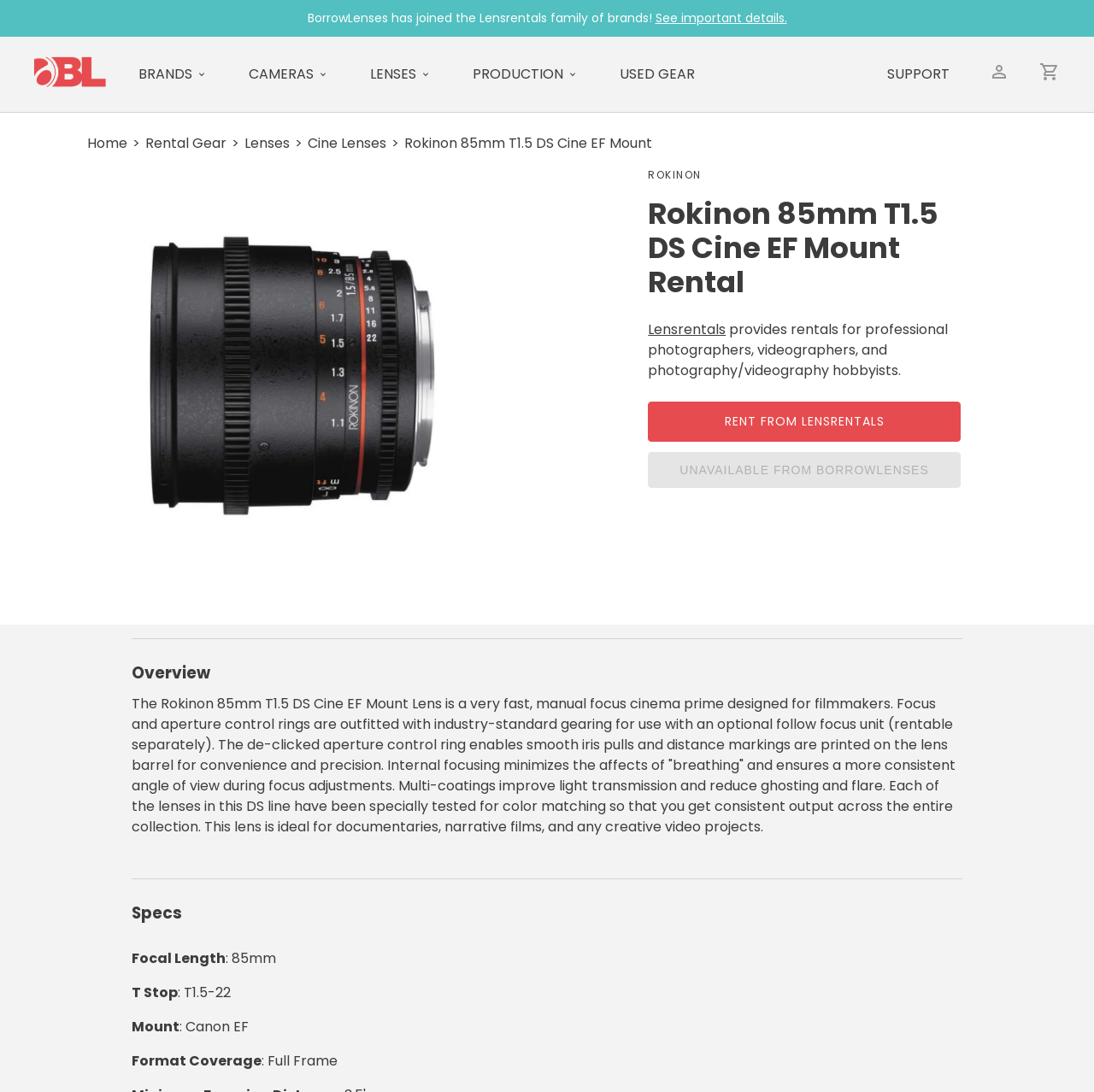Could you please study the image and provide a detailed answer to the question:
What is the mount type of the lens?

I found the answer by looking at the specs section where it says 'Mount: Canon EF'.